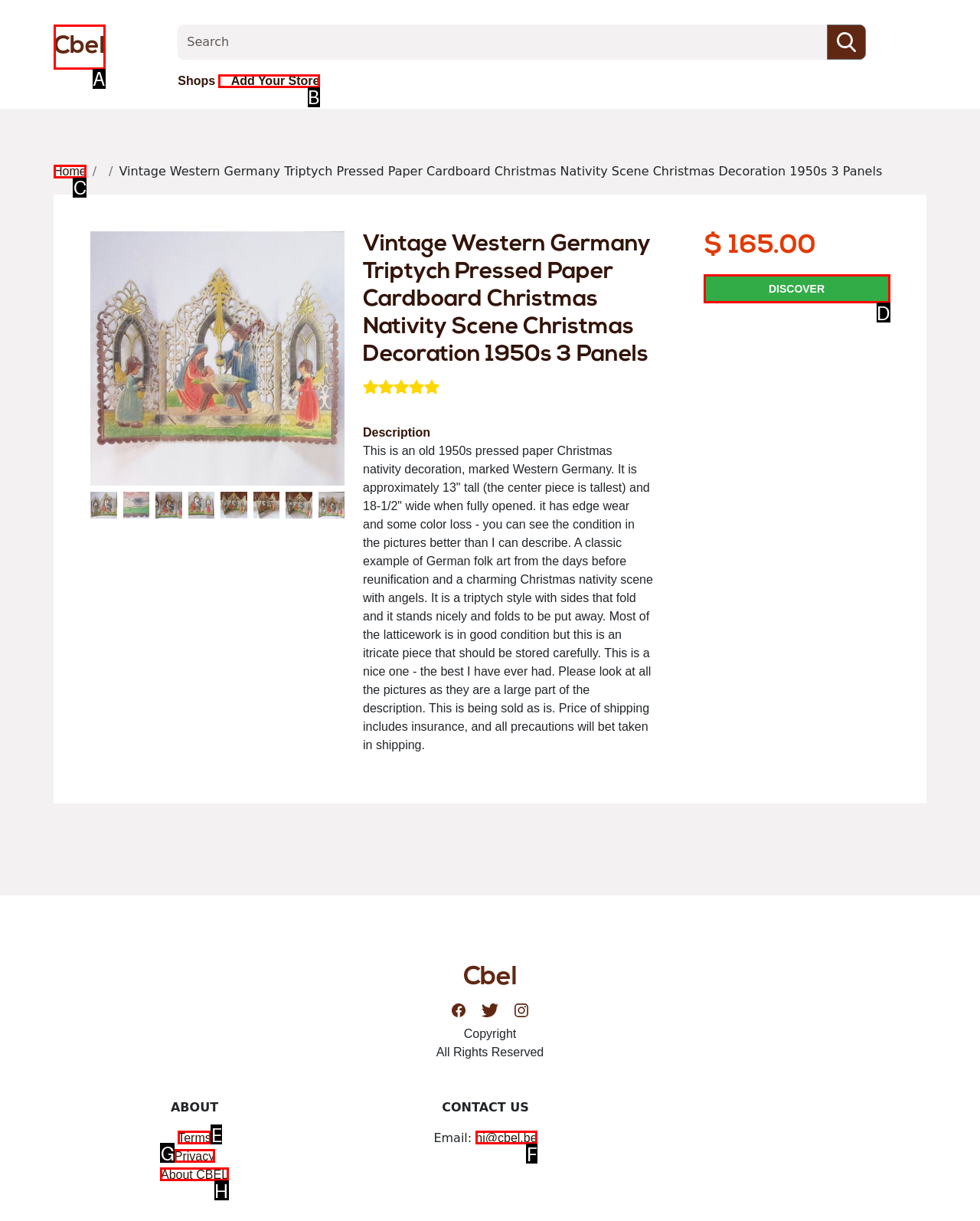Select the HTML element that matches the description: About CBEL
Respond with the letter of the correct choice from the given options directly.

H